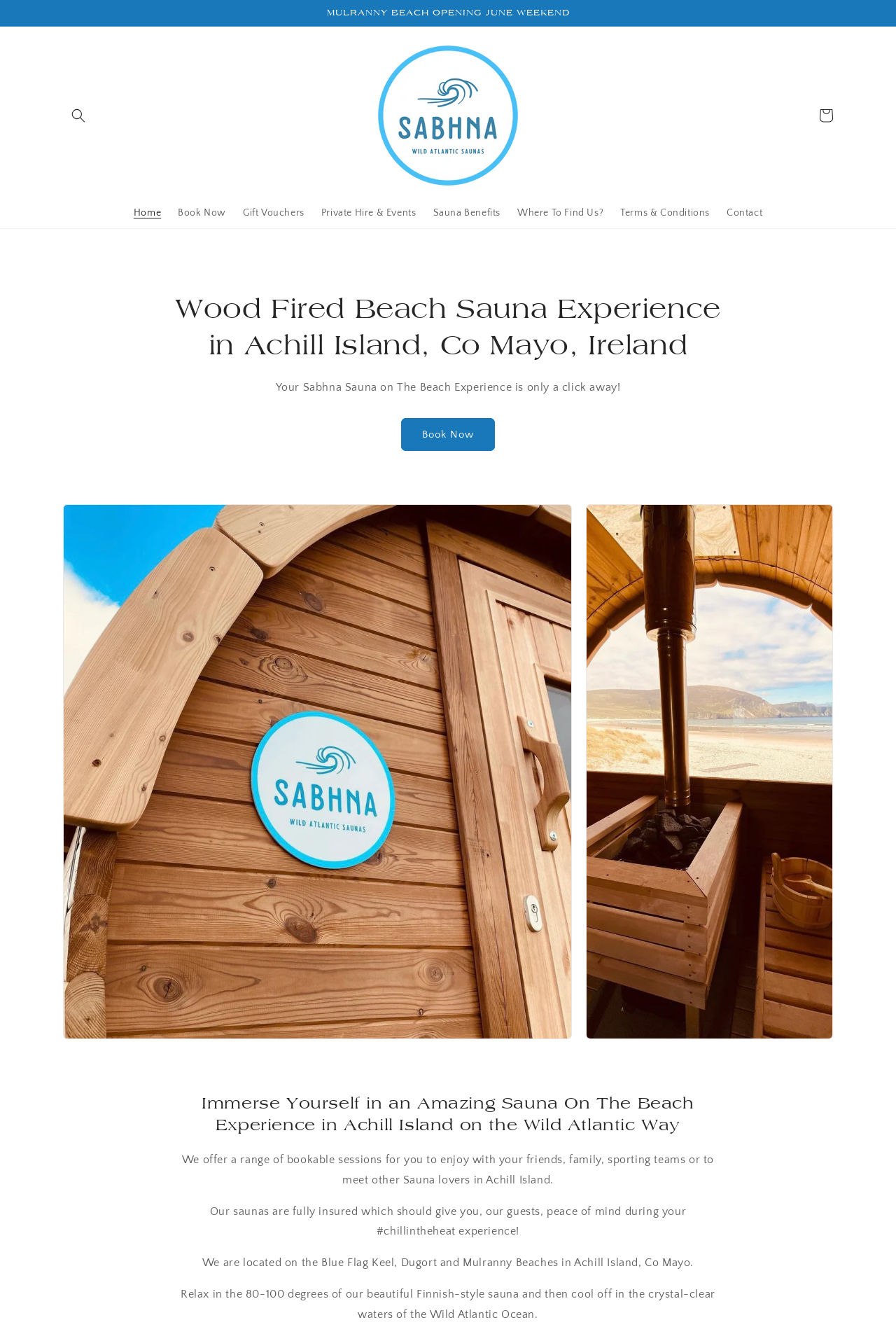Find the bounding box coordinates of the element's region that should be clicked in order to follow the given instruction: "View Cart". The coordinates should consist of four float numbers between 0 and 1, i.e., [left, top, right, bottom].

[0.905, 0.075, 0.939, 0.098]